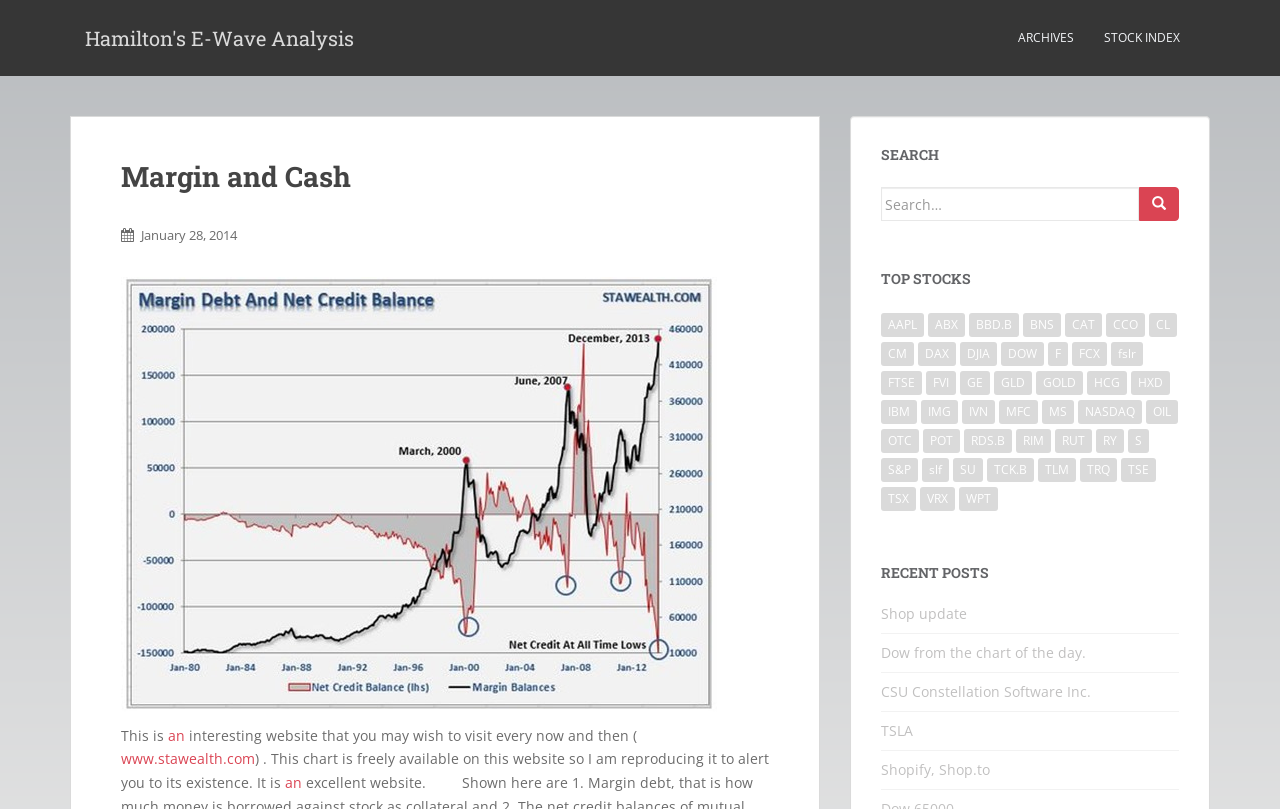Determine the bounding box coordinates of the clickable region to follow the instruction: "Visit the website www.stawealth.com".

[0.095, 0.926, 0.199, 0.95]